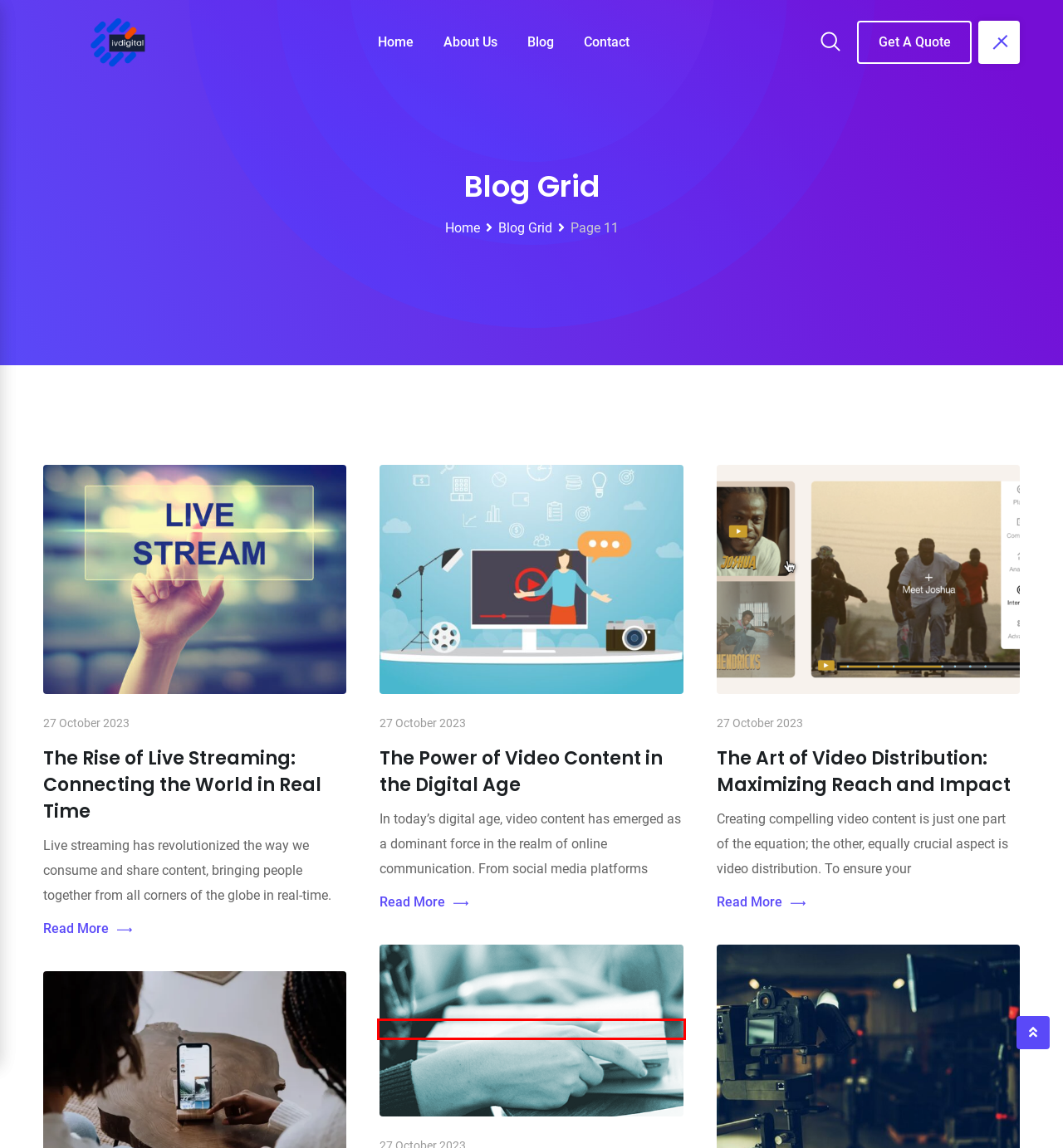Examine the webpage screenshot and identify the UI element enclosed in the red bounding box. Pick the webpage description that most accurately matches the new webpage after clicking the selected element. Here are the candidates:
A. The Power of Video Storytelling: Creating Meaningful Connections - lvdigital
B. Blog Grid - lvdigital
C. Mastering the Art of Video Production: From Concept to Screen - lvdigital
D. The Rise of Live Streaming: Connecting the World in Real Time
E. Harnessing the Power of Social Media and SEO
F. Blog Grid - Page 10 of 12 - lvdigital
G. The Art of Video Distribution: Maximizing Reach and Impact - lvdigital
H. The Power of Video Content in the Digital Age - lvdigital

A